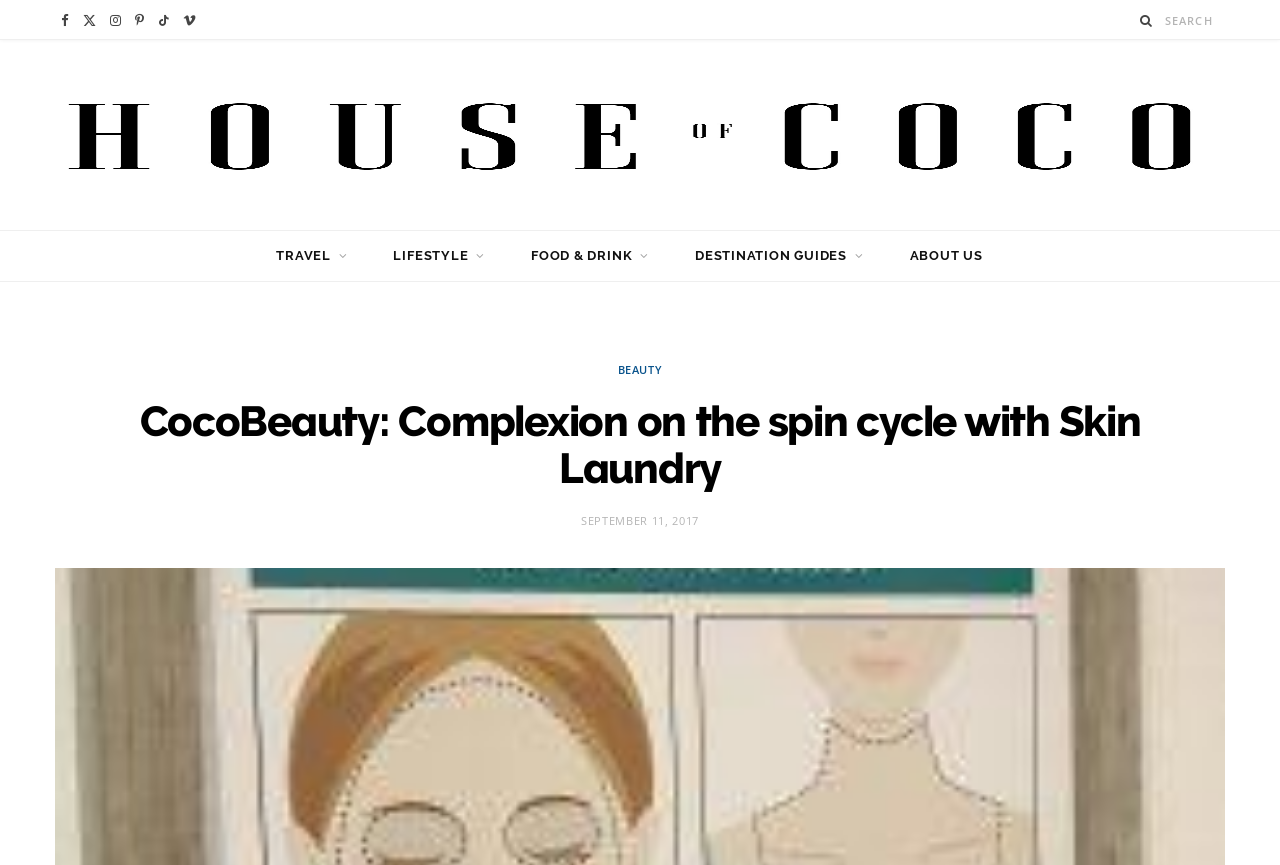Analyze the image and provide a detailed answer to the question: What is the name of the magazine mentioned on the webpage?

The link 'House Of Coco Magazine' is located at the top of the webpage, and it is accompanied by an image with the same name.